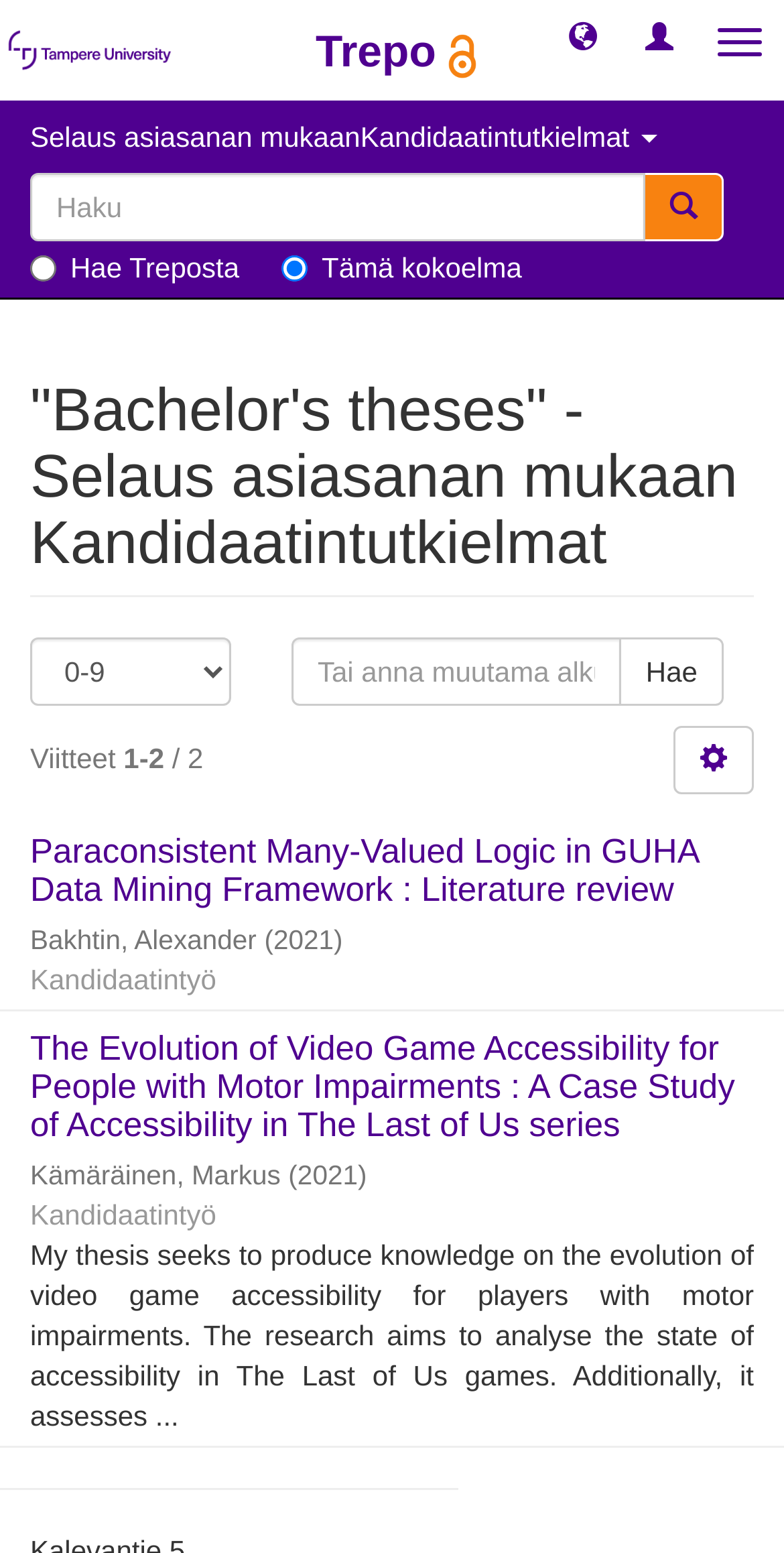Could you specify the bounding box coordinates for the clickable section to complete the following instruction: "Click the 'Hae' button"?

[0.821, 0.111, 0.923, 0.155]